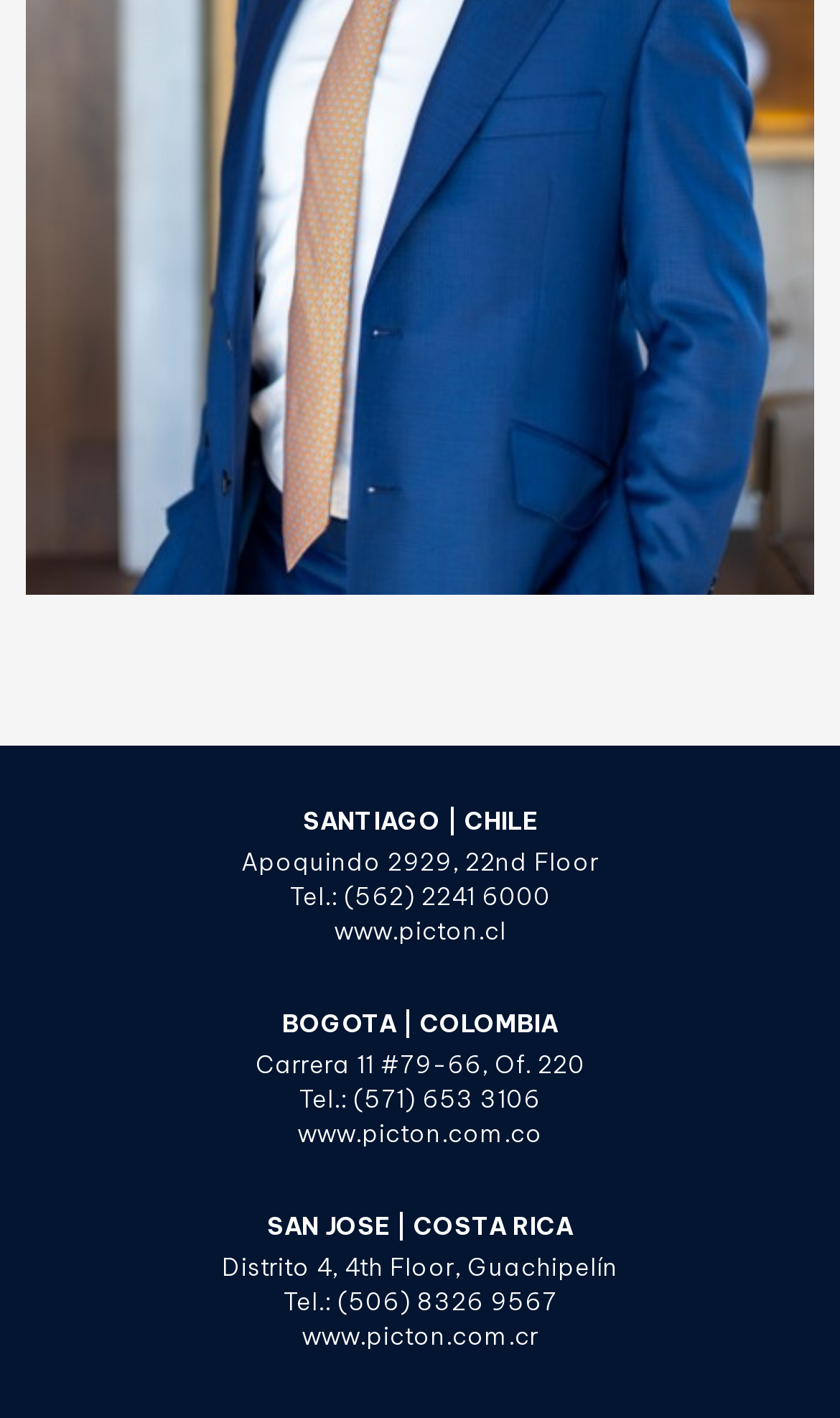Provide a short answer to the following question with just one word or phrase: In which district is the San Jose office located?

Distrito 4